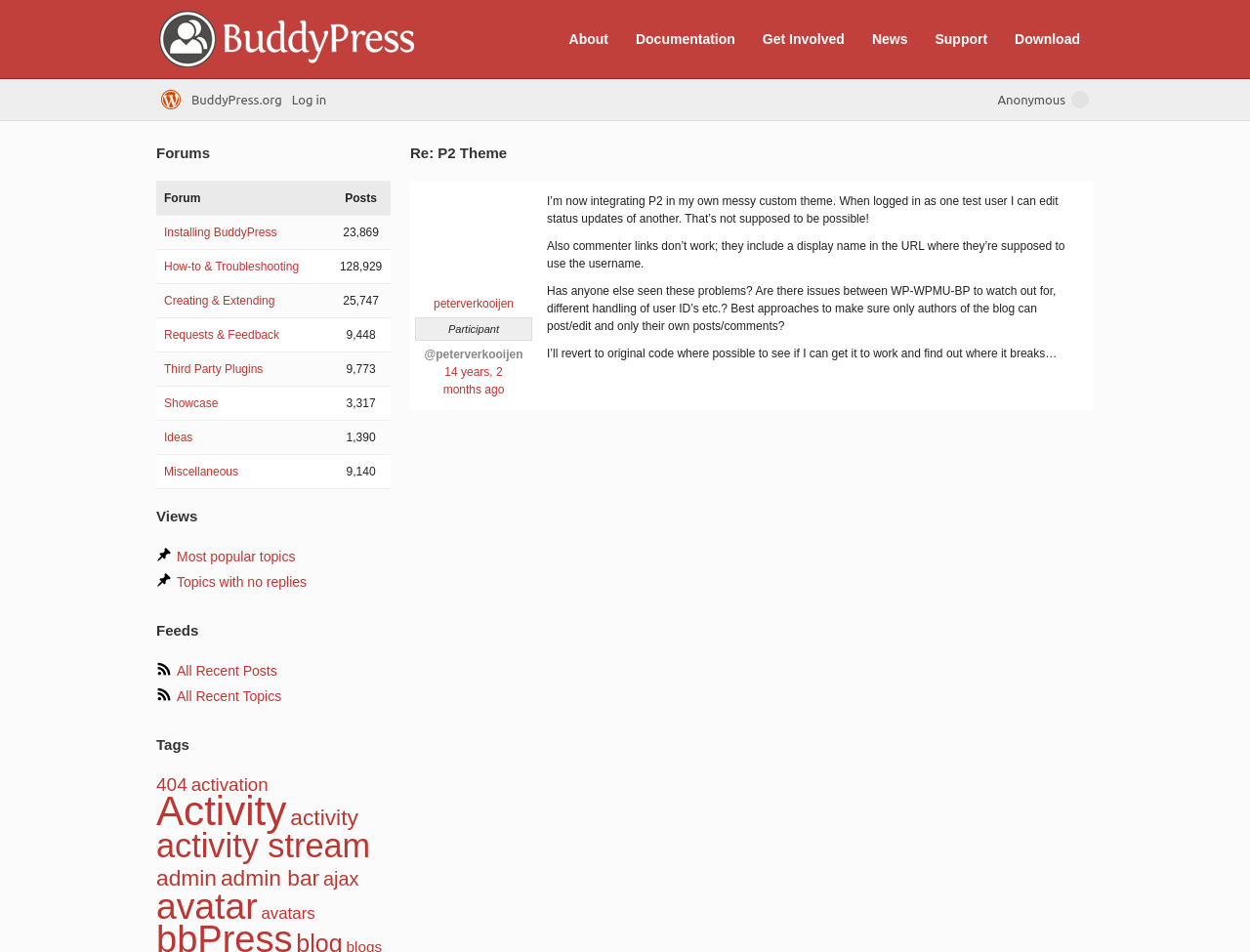What is the name of the theme being discussed in the top post?
Look at the webpage screenshot and answer the question with a detailed explanation.

I found the answer by reading the content of the top post, where the theme 'P2 Theme' is mentioned as the topic of discussion.